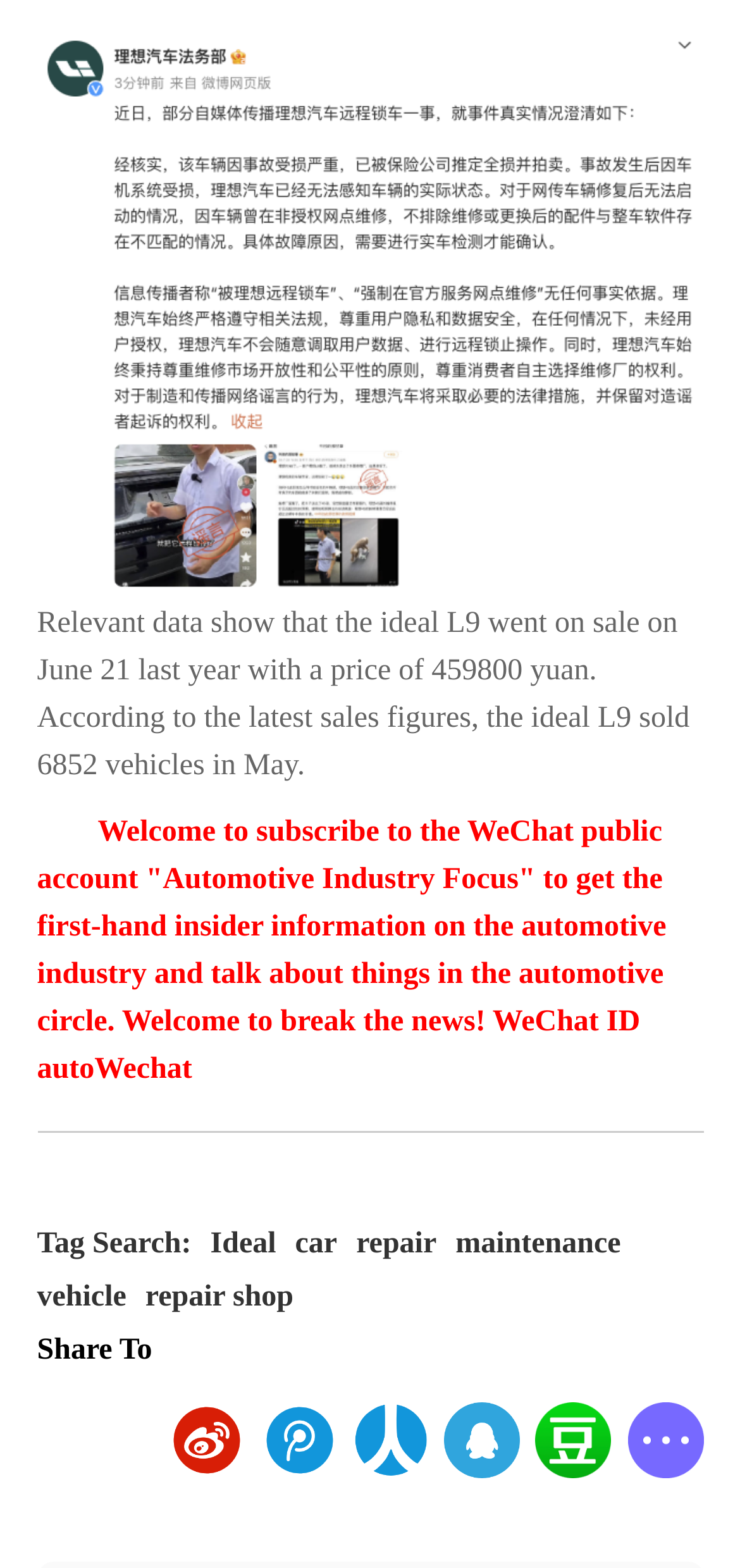Identify the bounding box coordinates of the clickable region necessary to fulfill the following instruction: "Read more about vehicle repair". The bounding box coordinates should be four float numbers between 0 and 1, i.e., [left, top, right, bottom].

[0.481, 0.783, 0.59, 0.805]